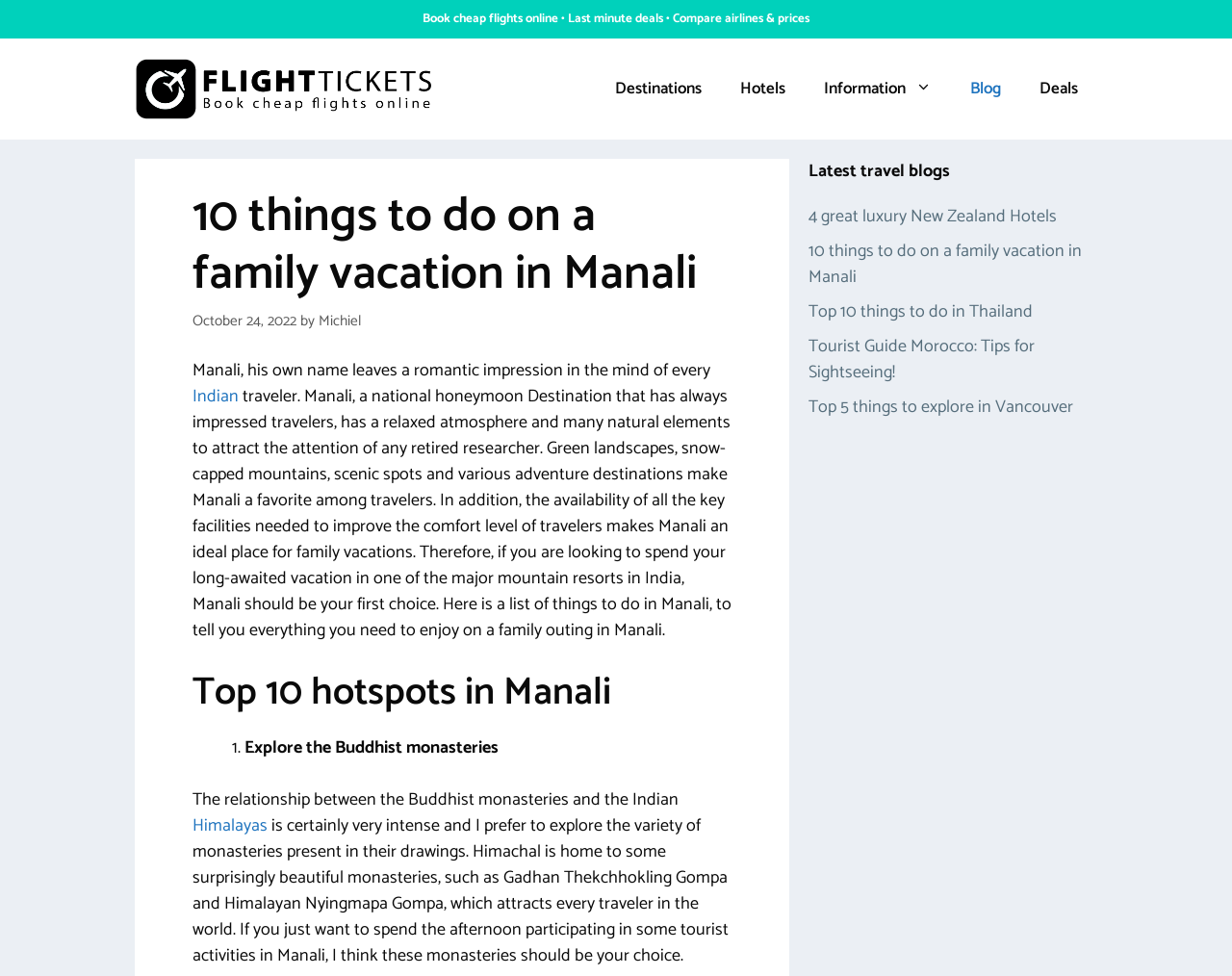Locate the bounding box coordinates of the clickable area needed to fulfill the instruction: "Read the blog post about 10 things to do on a family vacation in Manali".

[0.156, 0.192, 0.594, 0.311]